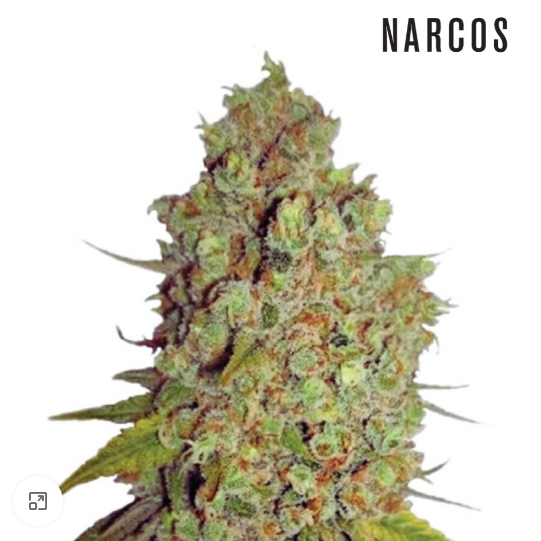What is the brand name of the product?
Provide an in-depth and detailed answer to the question.

The brand name is prominently displayed at the top right of the image, and it is clearly visible that the brand name is 'NARCO', which is likely to be a well-known or reputable brand in the cannabis industry, given the emphasis on premium quality and unique characteristics.